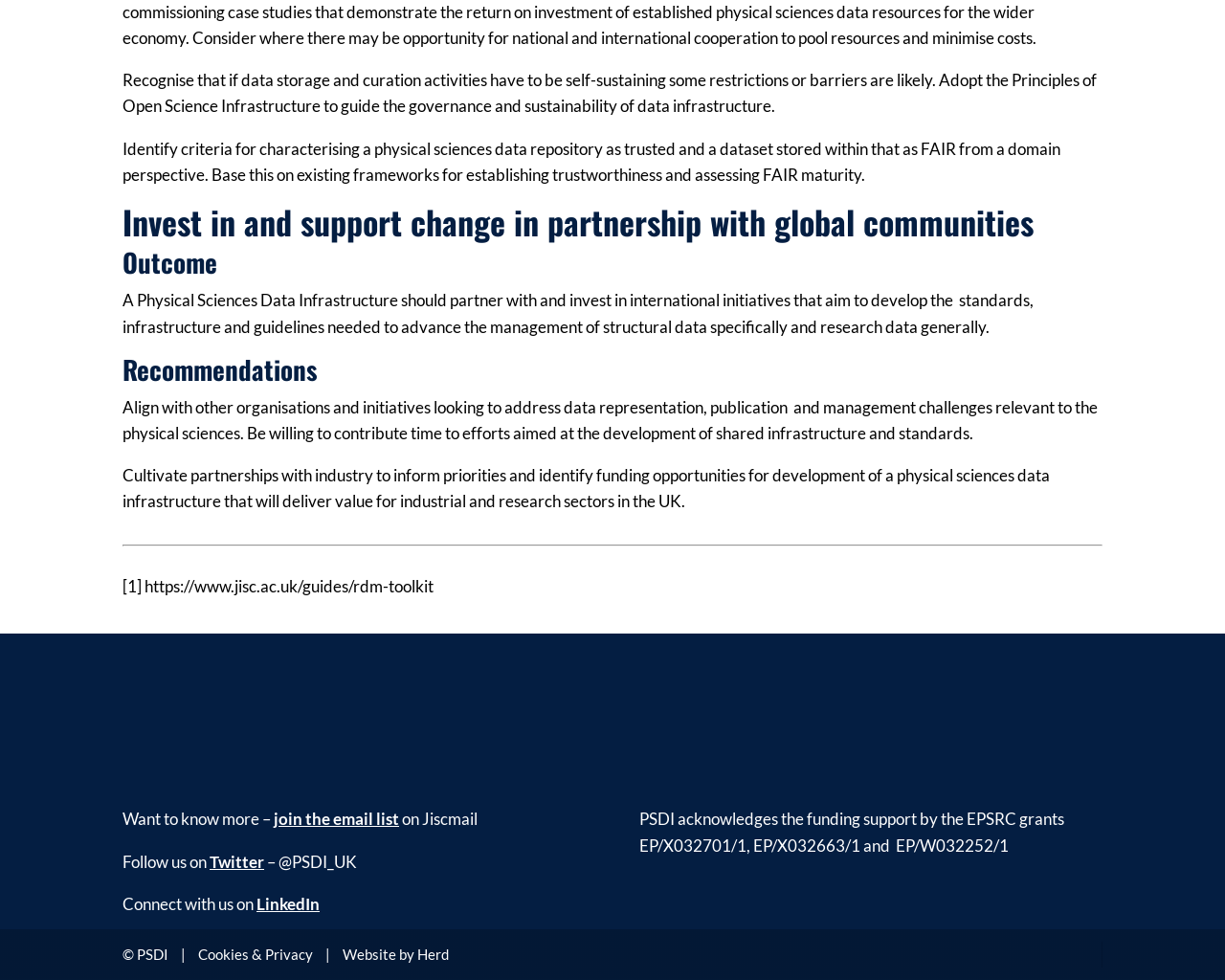Who developed the PSDI website?
Examine the screenshot and reply with a single word or phrase.

Herd